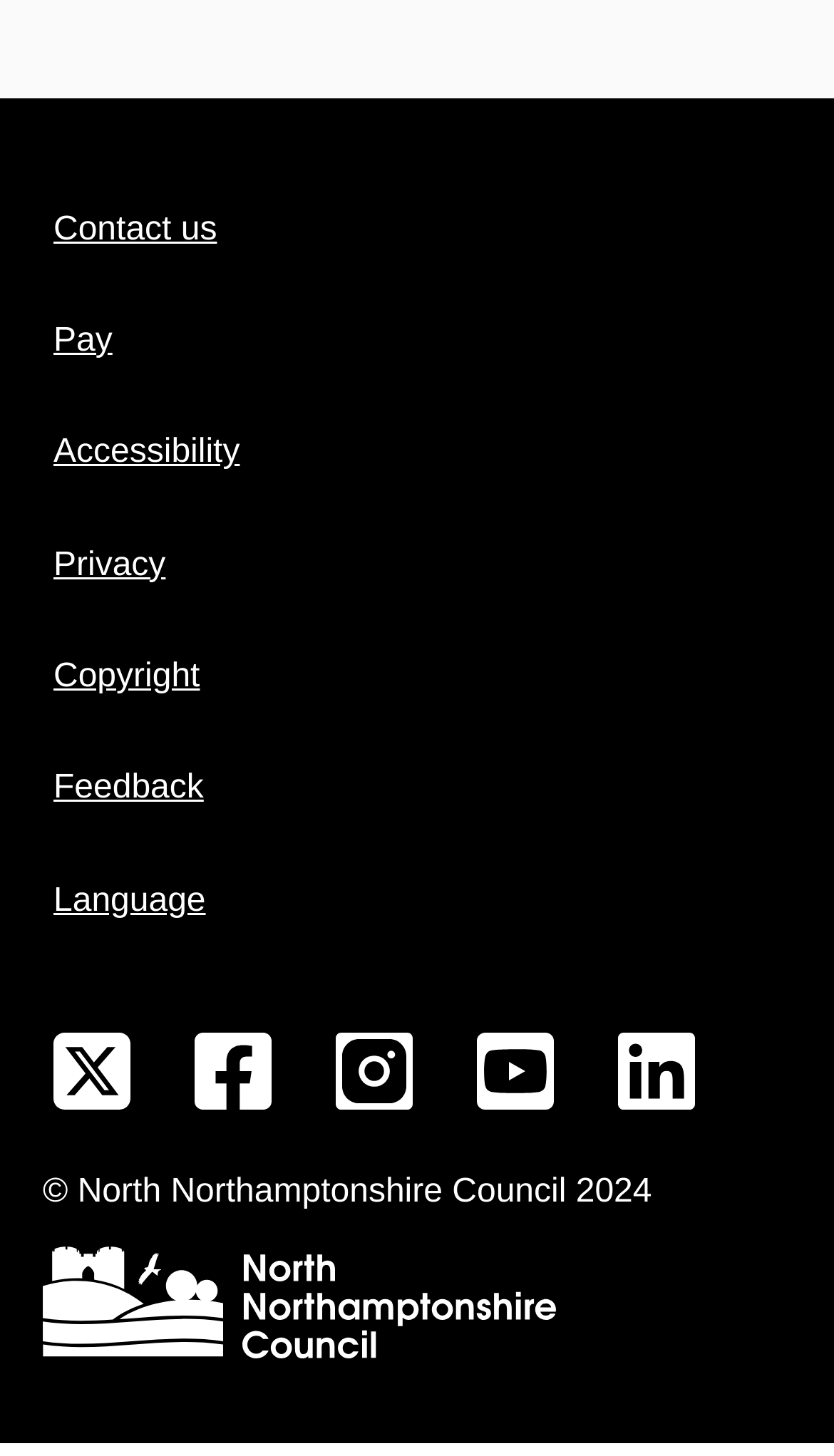Is there a logo image on the page?
Ensure your answer is thorough and detailed.

I looked at the image elements on the page and found an image element with no associated text, which is likely a logo image. It is located at the bottom of the page.